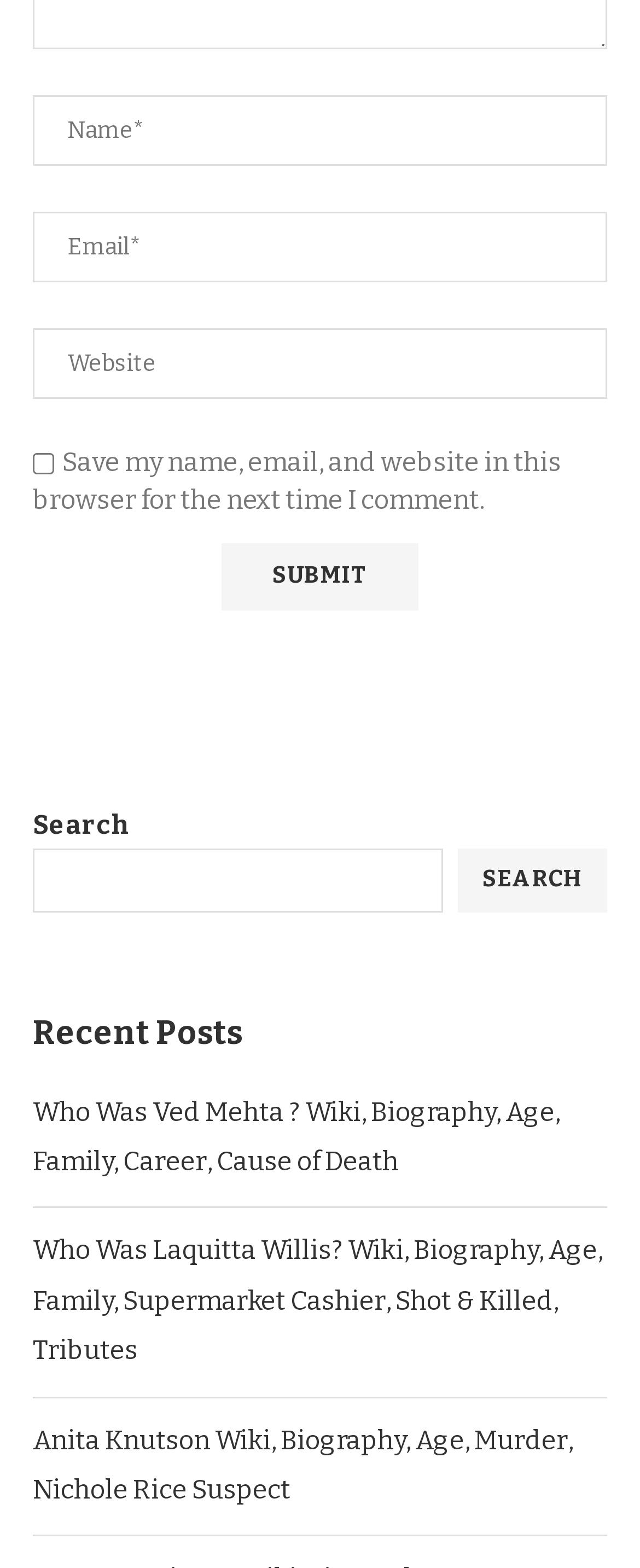Using the information from the screenshot, answer the following question thoroughly:
What is the purpose of the checkbox?

The checkbox is located below the 'Website' textbox and has a corresponding StaticText 'Save my name, email, and website in this browser for the next time I comment.' This suggests that the checkbox is used to save the commenter's information for future comments.